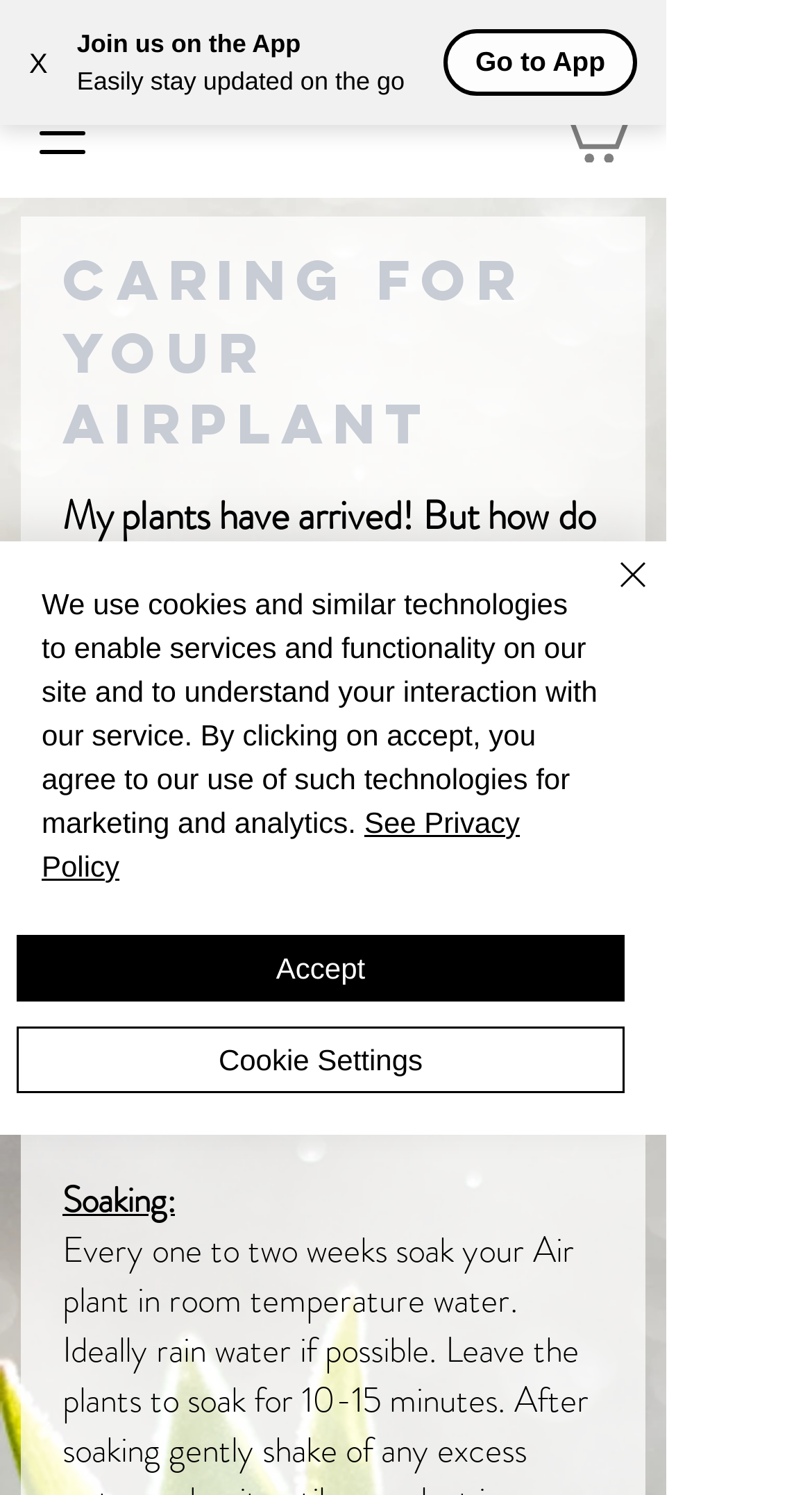What is the image on the top right corner?
Look at the screenshot and respond with a single word or phrase.

An app icon